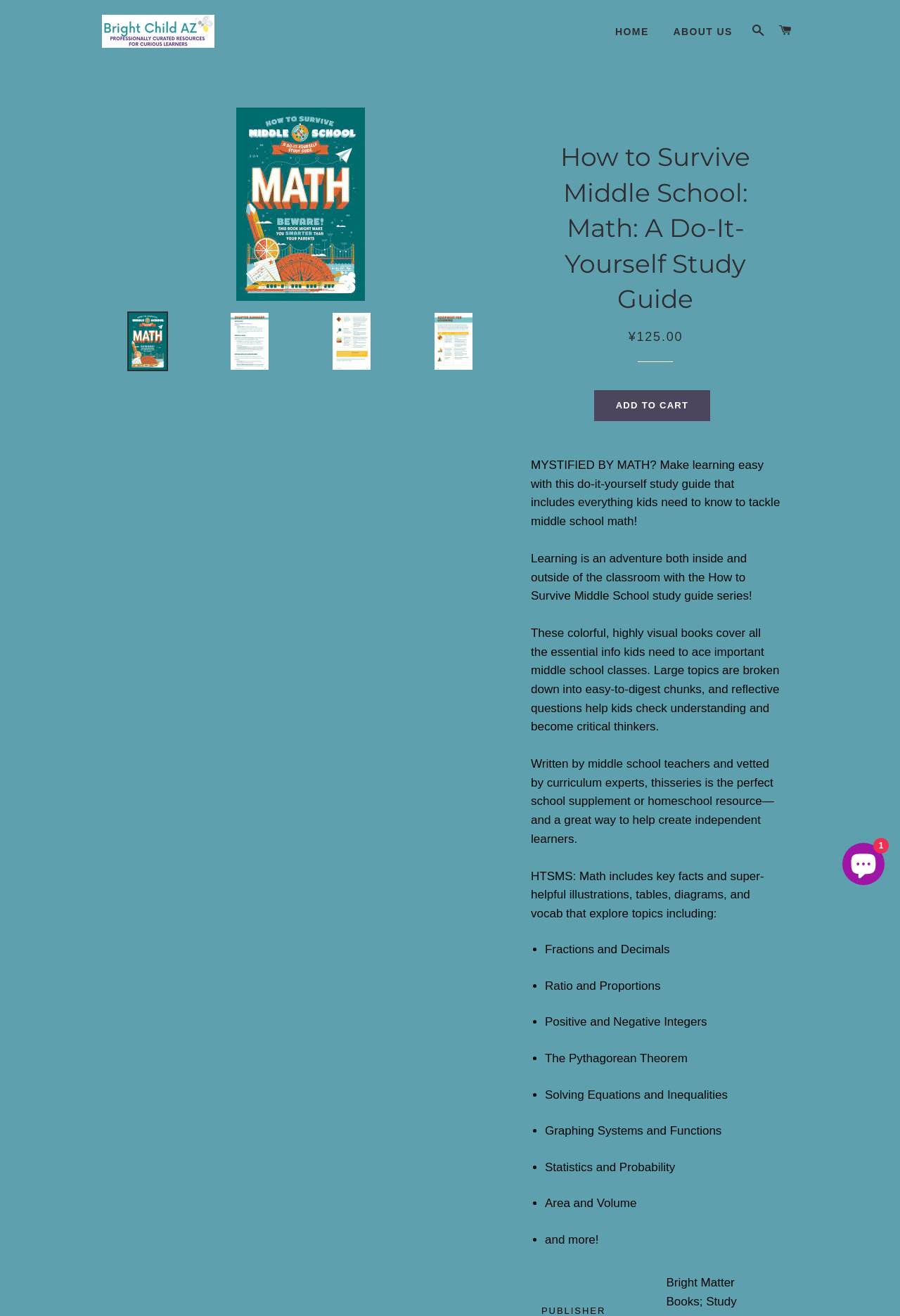Given the element description aria-label="Chat window", identify the bounding box coordinates for the UI element on the webpage screenshot. The format should be (top-left x, top-left y, bottom-right x, bottom-right y), with values between 0 and 1.

[0.936, 0.64, 0.983, 0.673]